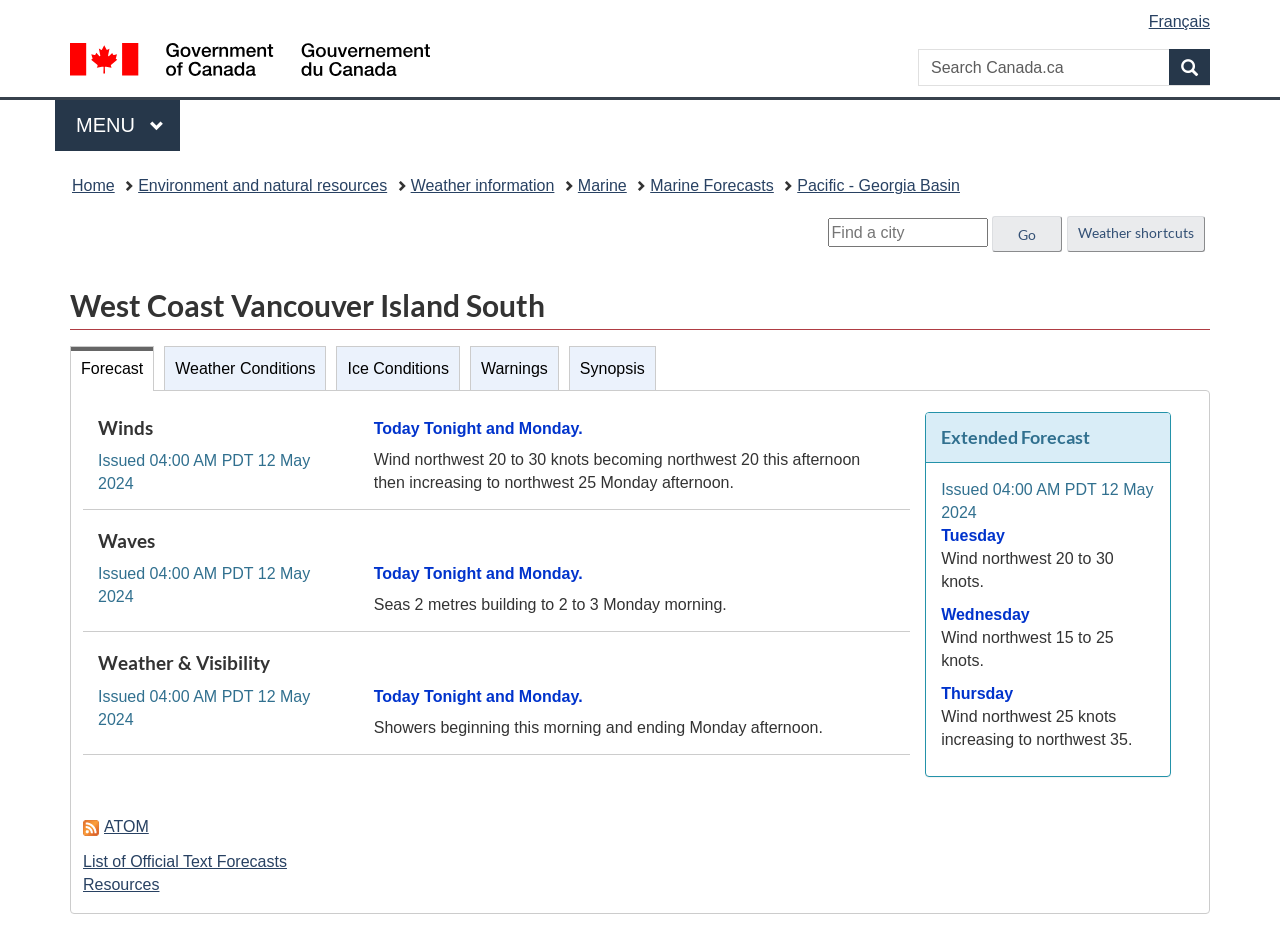Refer to the image and provide a thorough answer to this question:
What is the current forecast for West Coast Vancouver Island South?

I found the answer by looking at the 'Forecast' tab, which is currently selected. Under the 'Winds' section, I found the current forecast, which is 'Wind northwest 20 to 30 knots becoming northwest 20 this afternoon then increasing to northwest 25 Monday afternoon.'